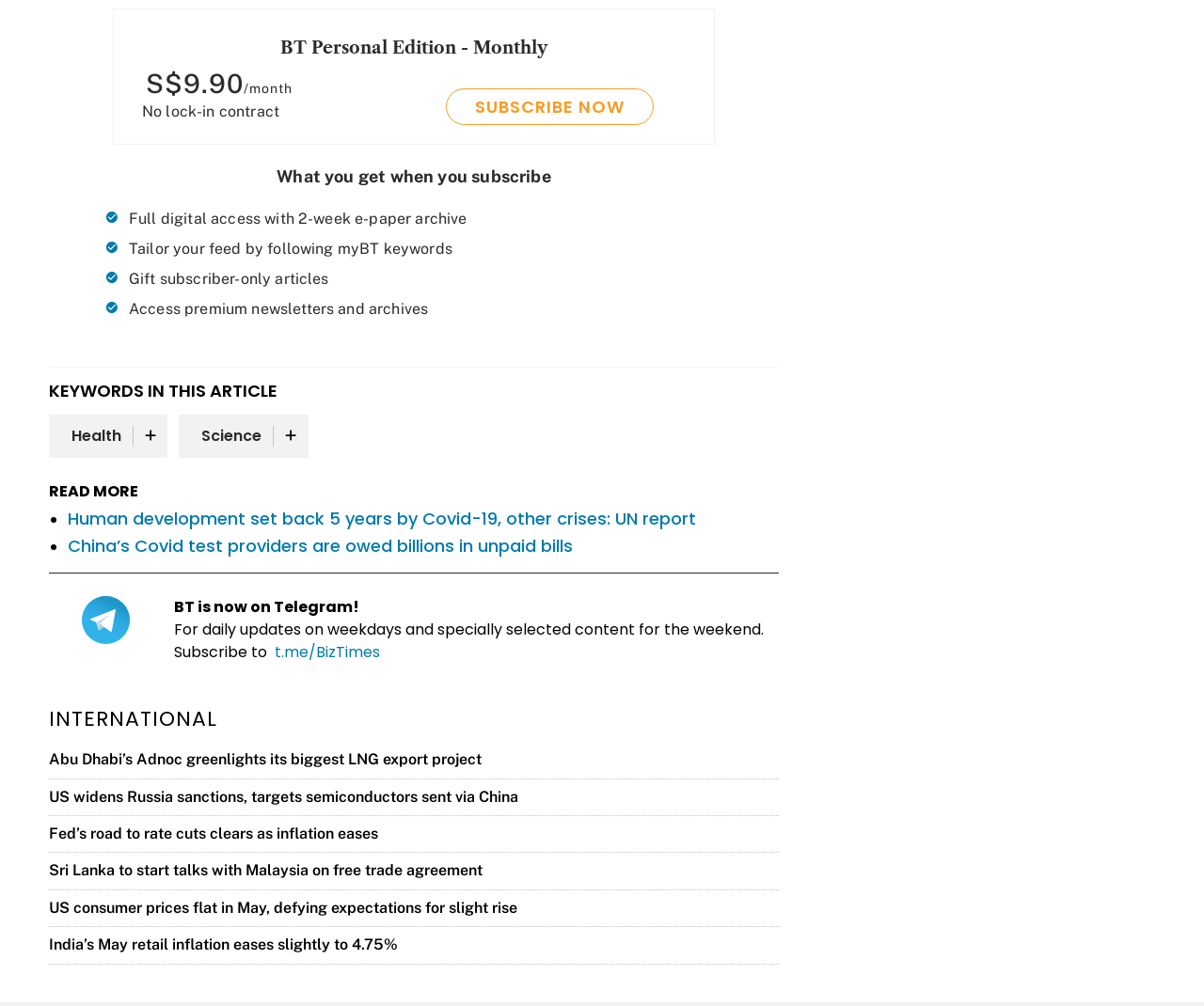Please find the bounding box coordinates of the element that needs to be clicked to perform the following instruction: "View article about US consumer prices flat in May, defying expectations for slight rise". The bounding box coordinates should be four float numbers between 0 and 1, represented as [left, top, right, bottom].

[0.041, 0.893, 0.43, 0.911]